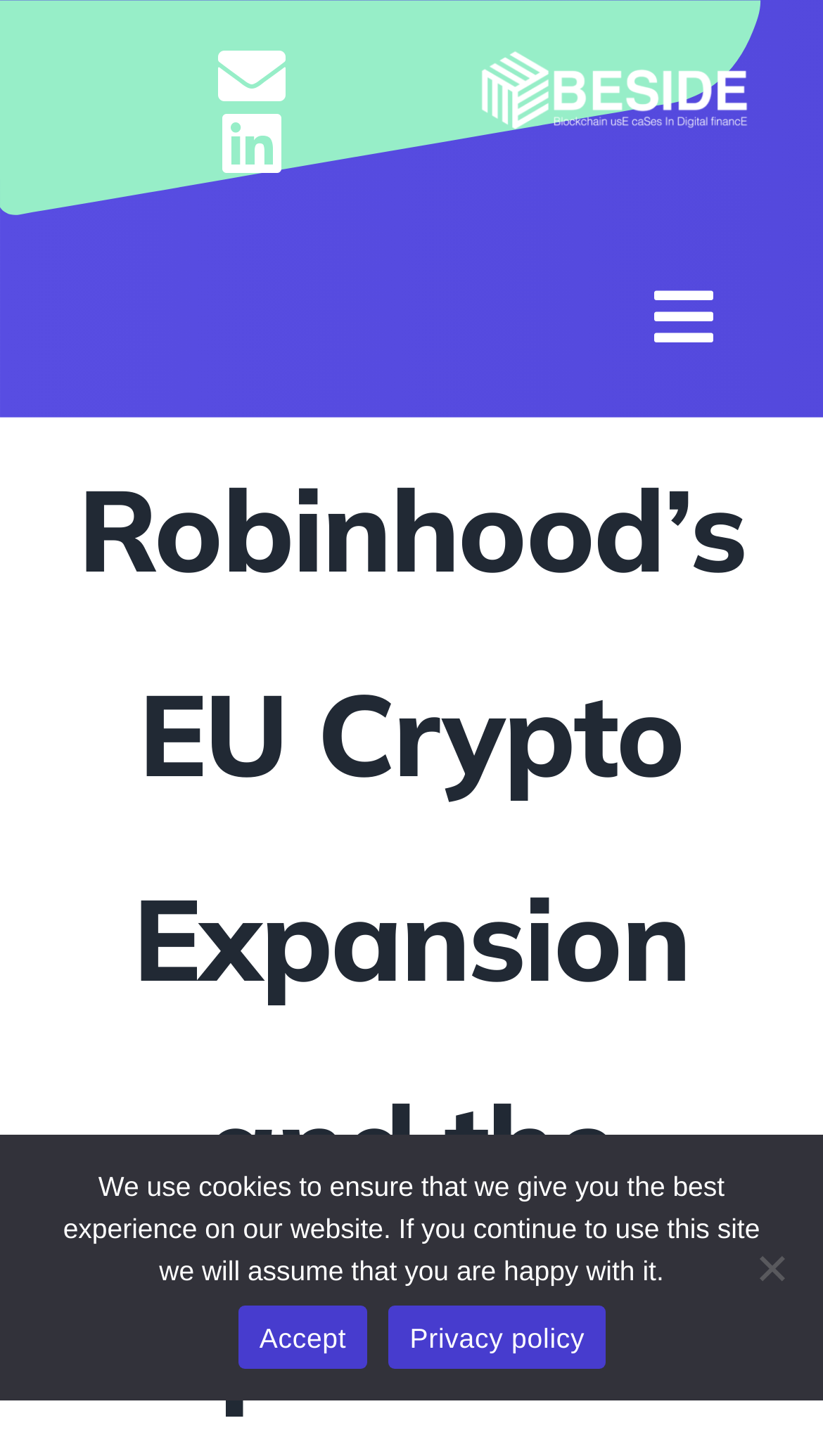Please identify the primary heading of the webpage and give its text content.

Robinhood’s EU Crypto Expansion and the Implications for the Financial Sector